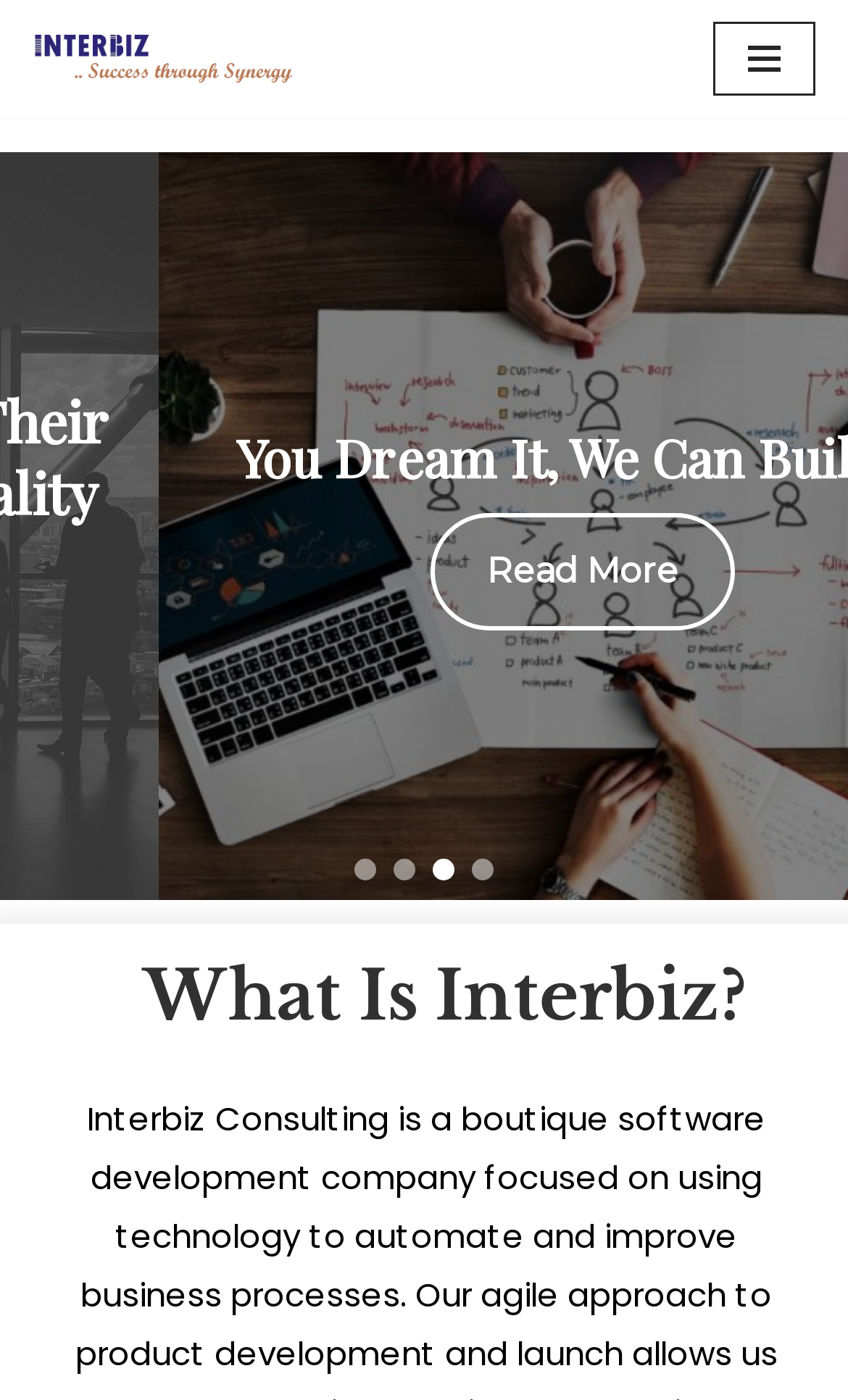Provide a brief response in the form of a single word or phrase:
What is the text of the static text element in the slider region?

Full 3